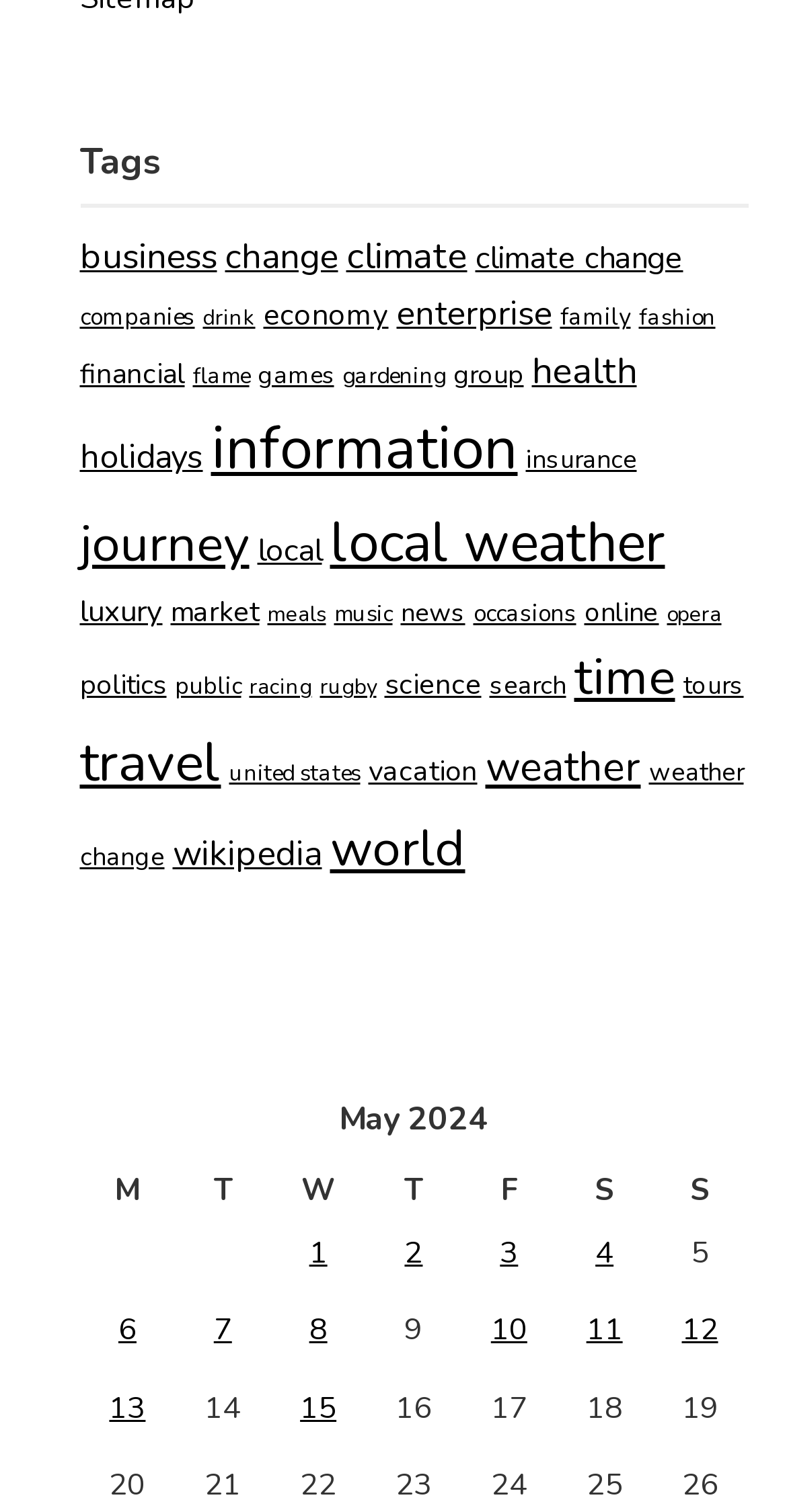What is the category with the most items?
Please use the image to deliver a detailed and complete answer.

I scanned the list of links and found that the 'information' link has the most items, with 131 items.